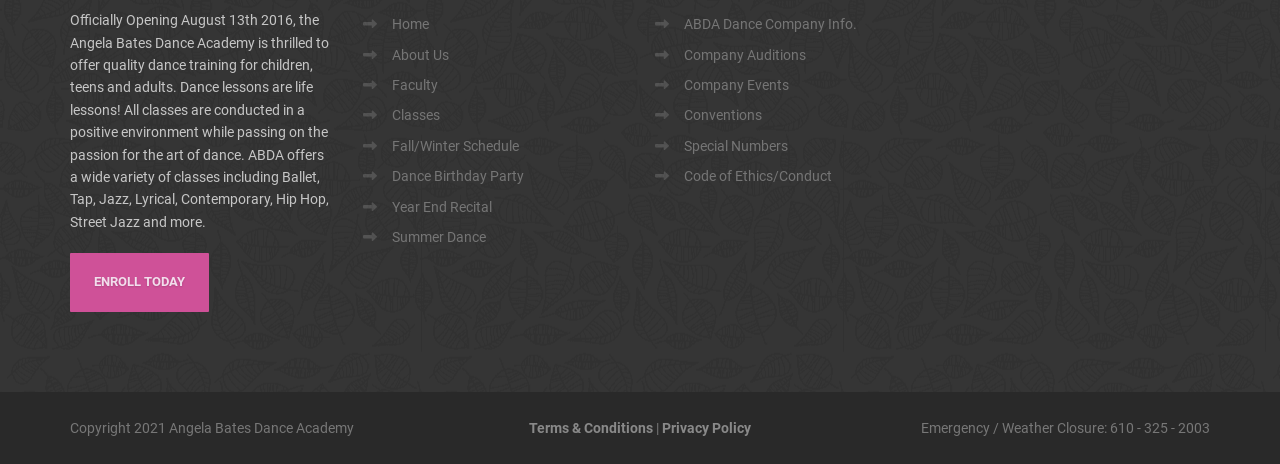Please find the bounding box coordinates of the element that you should click to achieve the following instruction: "Enroll today". The coordinates should be presented as four float numbers between 0 and 1: [left, top, right, bottom].

[0.055, 0.545, 0.163, 0.672]